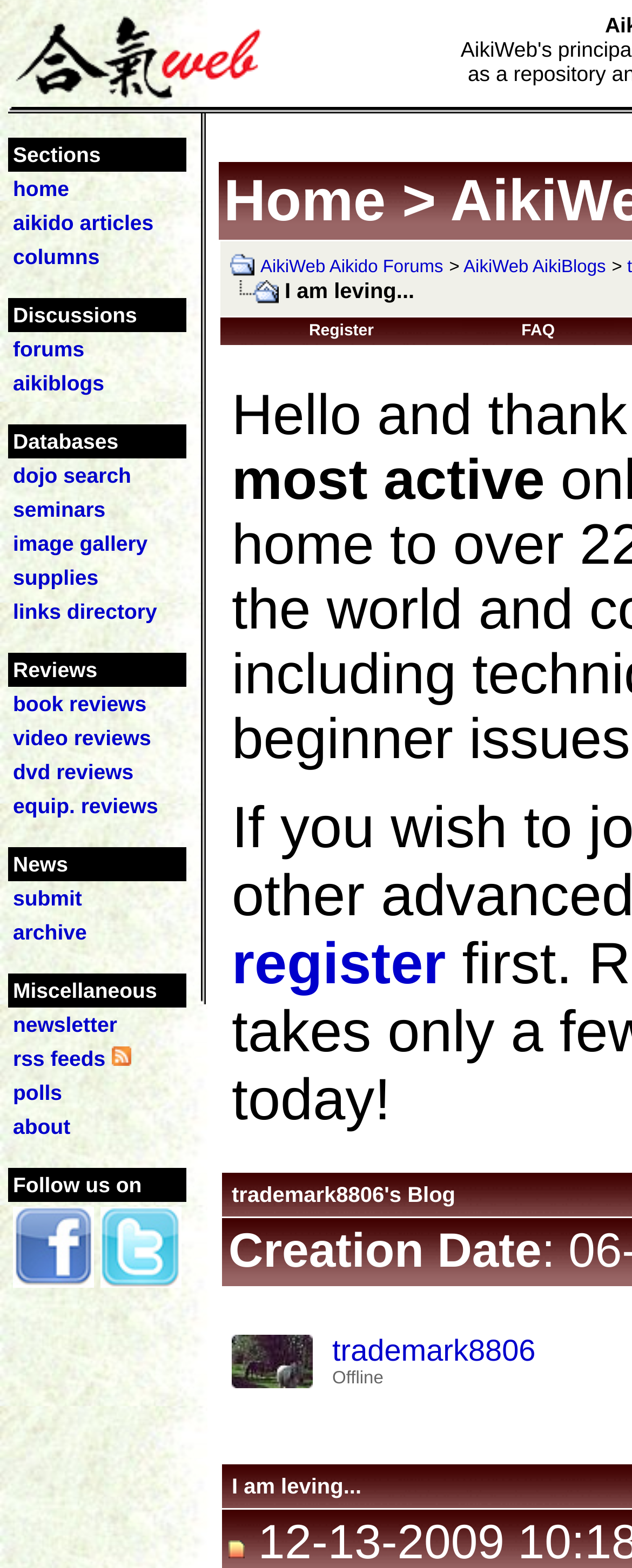Could you provide the bounding box coordinates for the portion of the screen to click to complete this instruction: "Read book reviews"?

[0.021, 0.441, 0.232, 0.457]